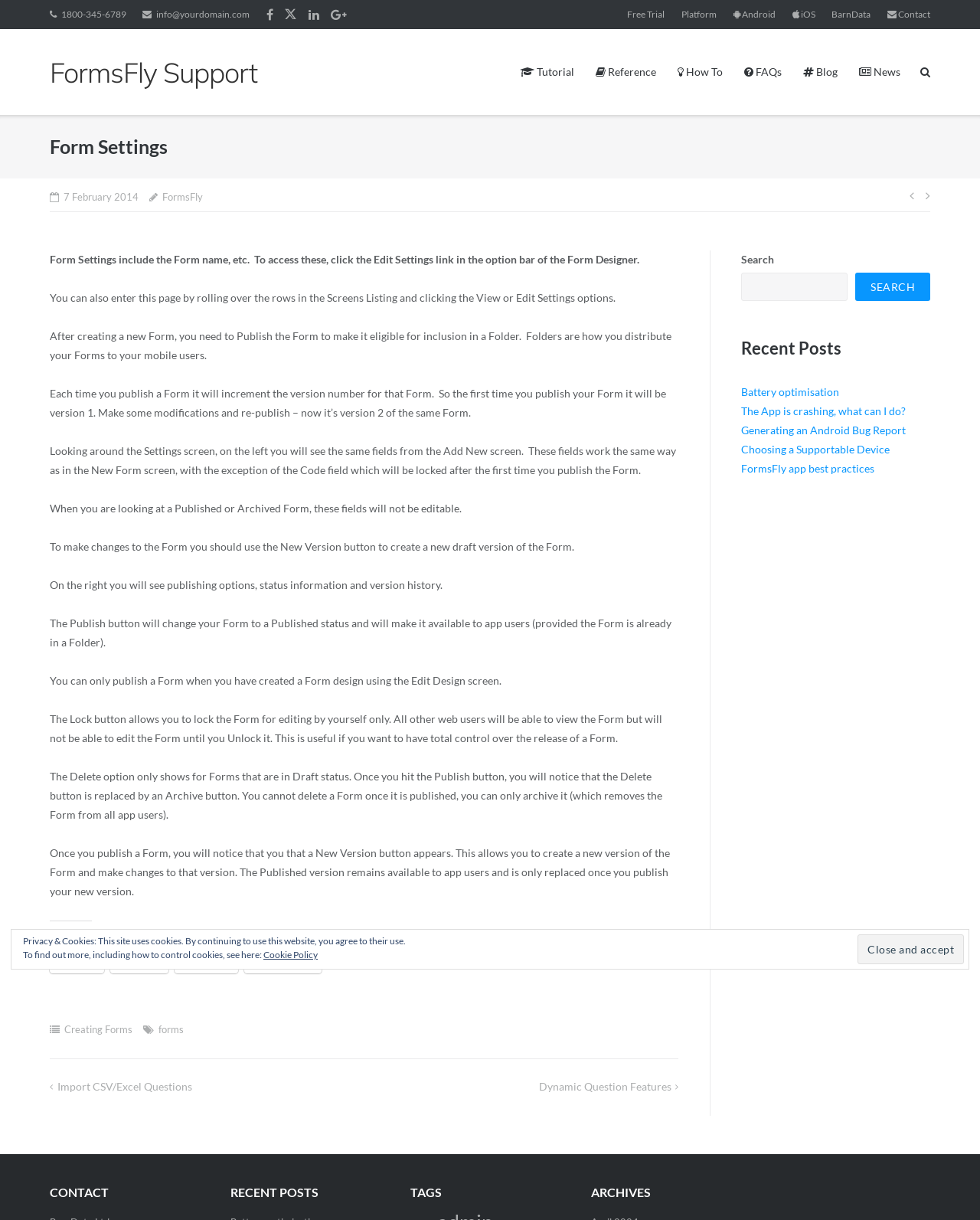Based on the image, provide a detailed response to the question:
What is the purpose of the Search box?

The Search box is located in the complementary region of the webpage and allows users to search the website for specific content. Users can enter keywords or phrases in the search box and click the Search button to retrieve relevant results.